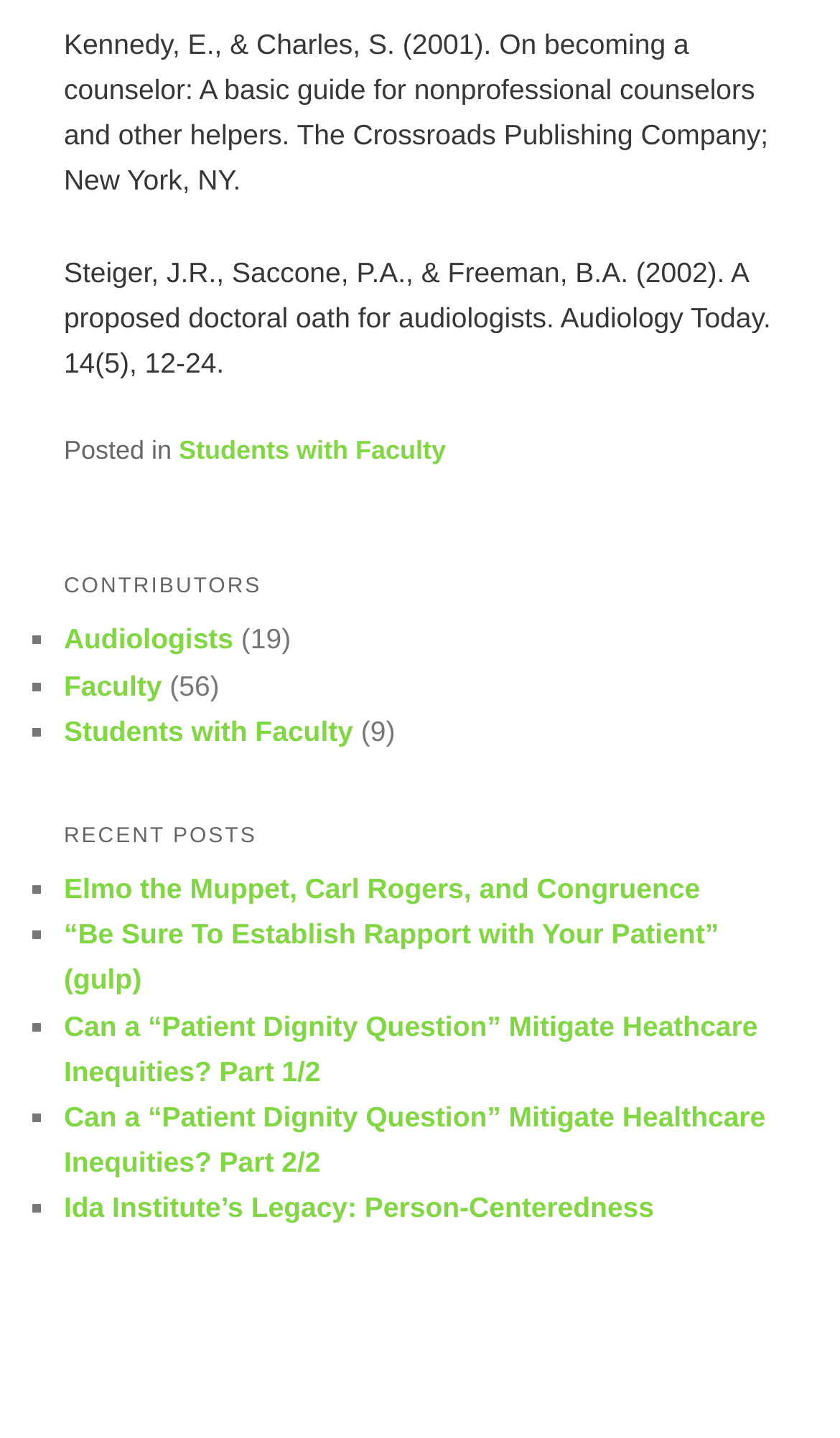Answer this question in one word or a short phrase: How many contributors are categorized as Faculty?

56